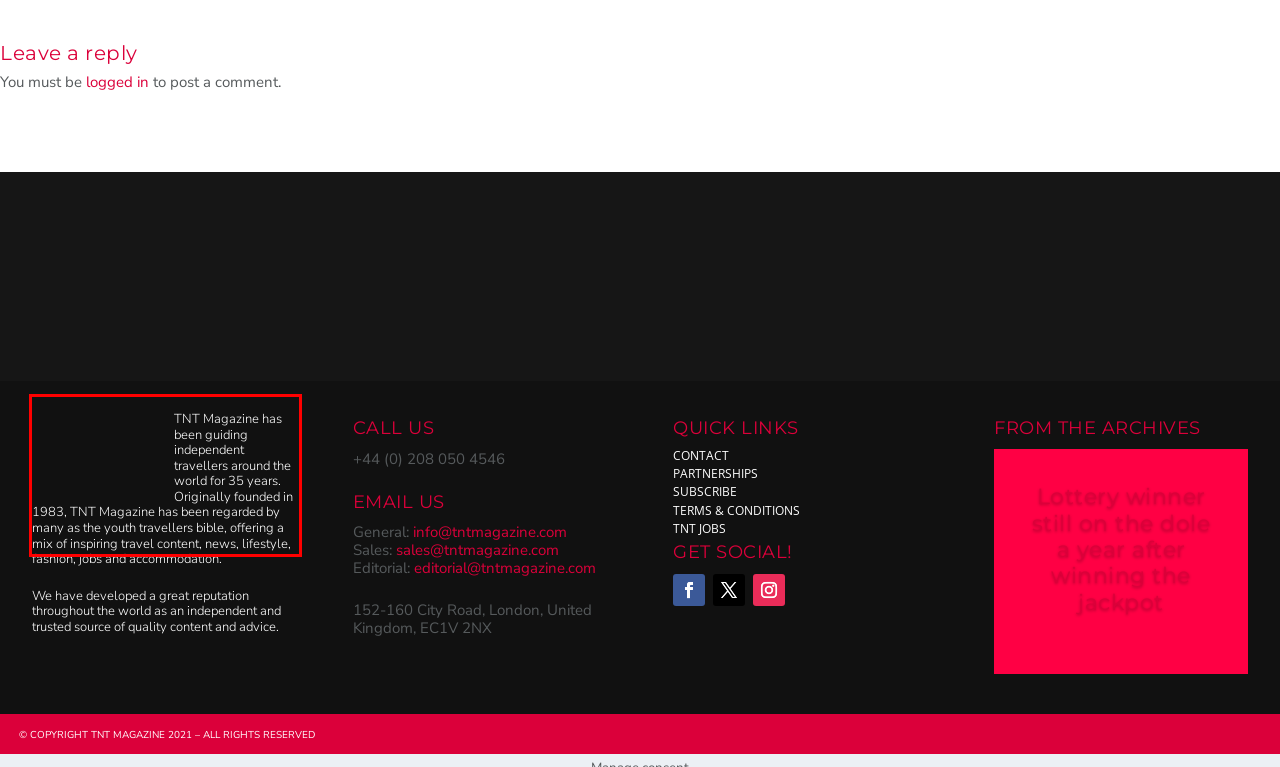Observe the screenshot of the webpage that includes a red rectangle bounding box. Conduct OCR on the content inside this red bounding box and generate the text.

TNT Magazine has been guiding independent travellers around the world for 35 years. Originally founded in 1983, TNT Magazine has been regarded by many as the youth travellers bible, offering a mix of inspiring travel content, news, lifestyle, fashion, jobs and accommodation.